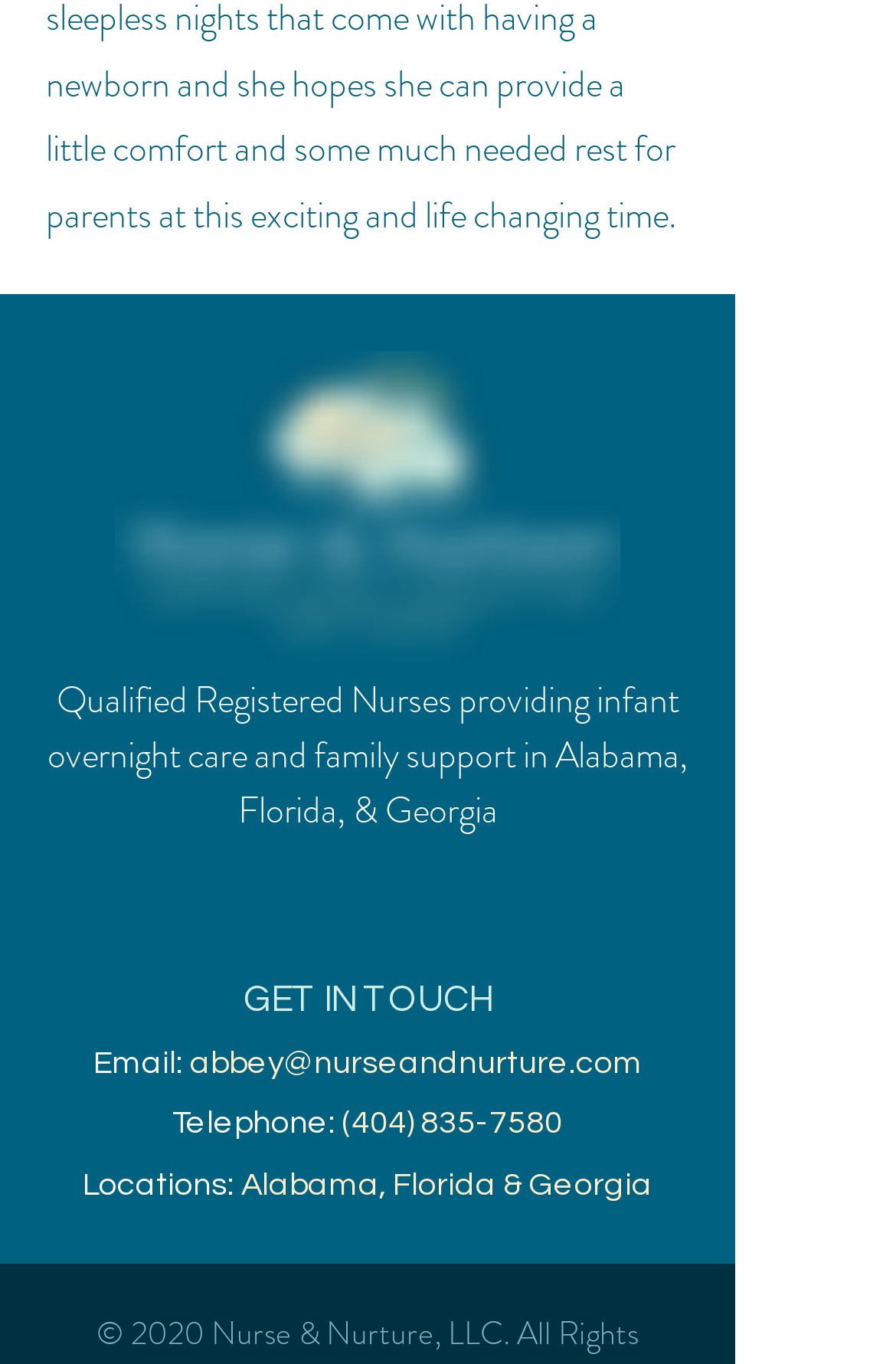What is the email address of the service provider?
Please use the image to deliver a detailed and complete answer.

The webpage mentions 'Email: abbey@nurseandnurture.com' in the 'GET IN TOUCH' section, which indicates that the email address of the service provider is abbey@nurseandnurture.com.